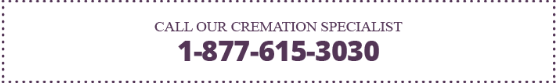What is the role of the cremation specialist?
Please answer the question with a detailed and comprehensive explanation.

The cremation specialist is intended to provide information and discuss the needs and options of individuals seeking cremation services. This is evident from the call-to-action, which directs individuals to call the specialist for support and guidance.